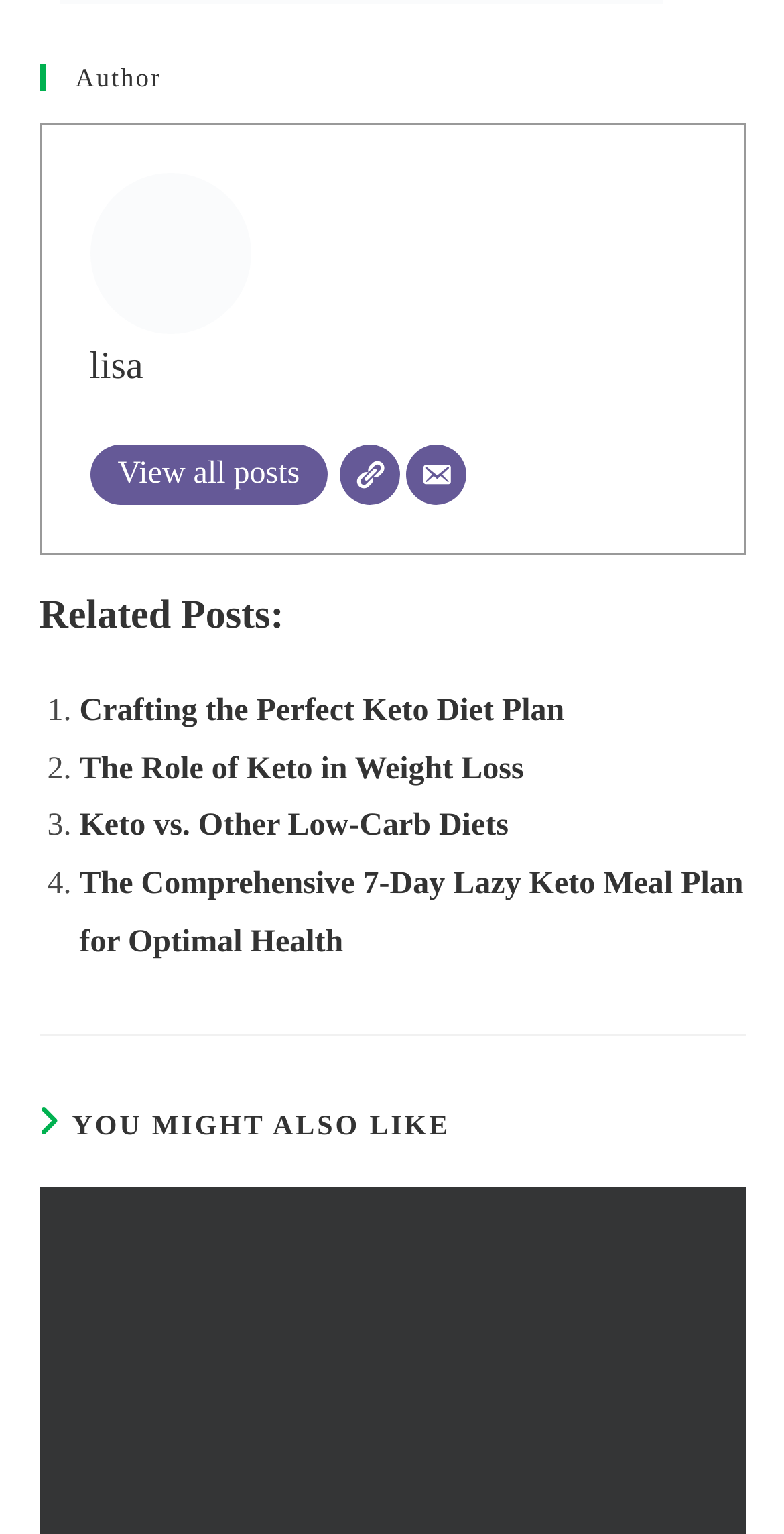What is the section title above the list of related posts?
Provide a detailed and well-explained answer to the question.

The section title above the list of related posts is 'Related Posts:', which can be read from the heading element.